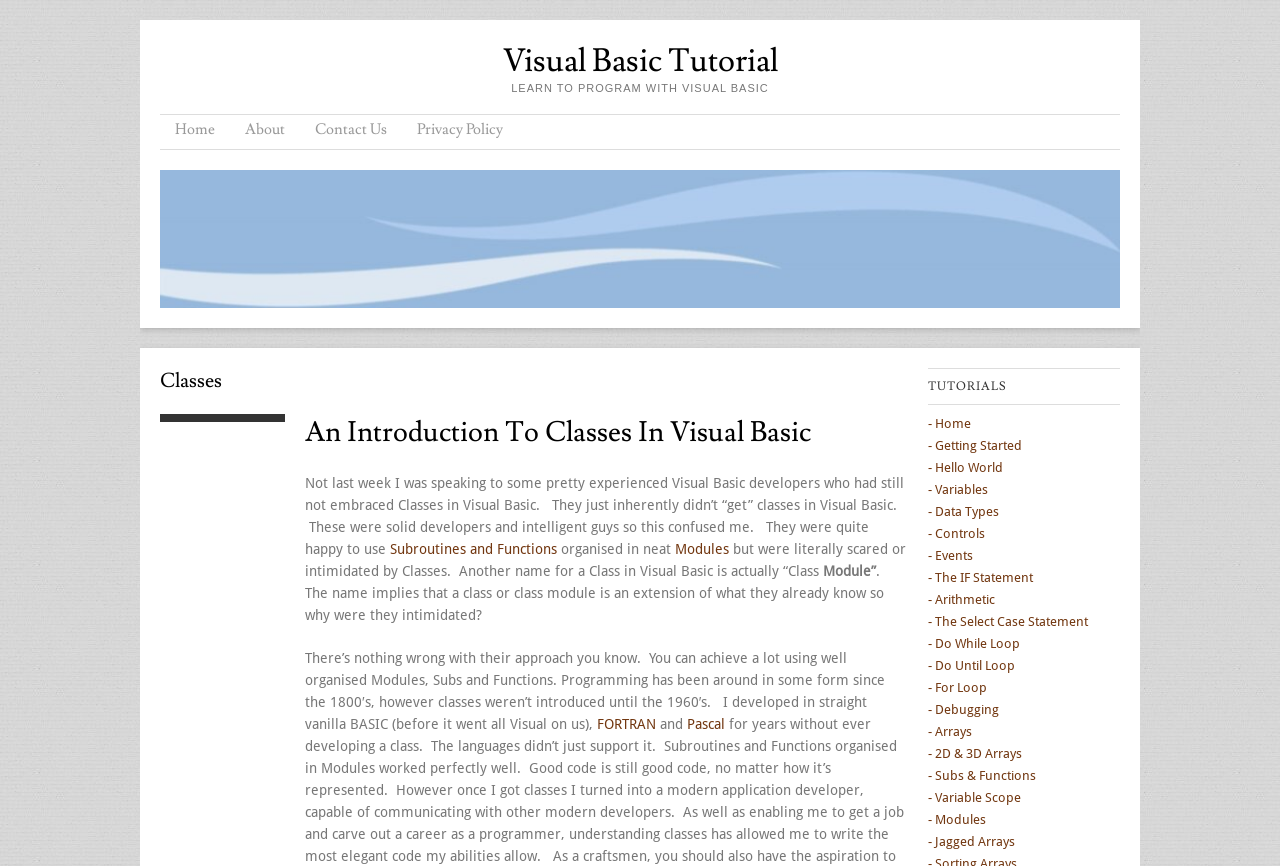Give a one-word or phrase response to the following question: What is the author's opinion on using modules and subroutines?

Neutral